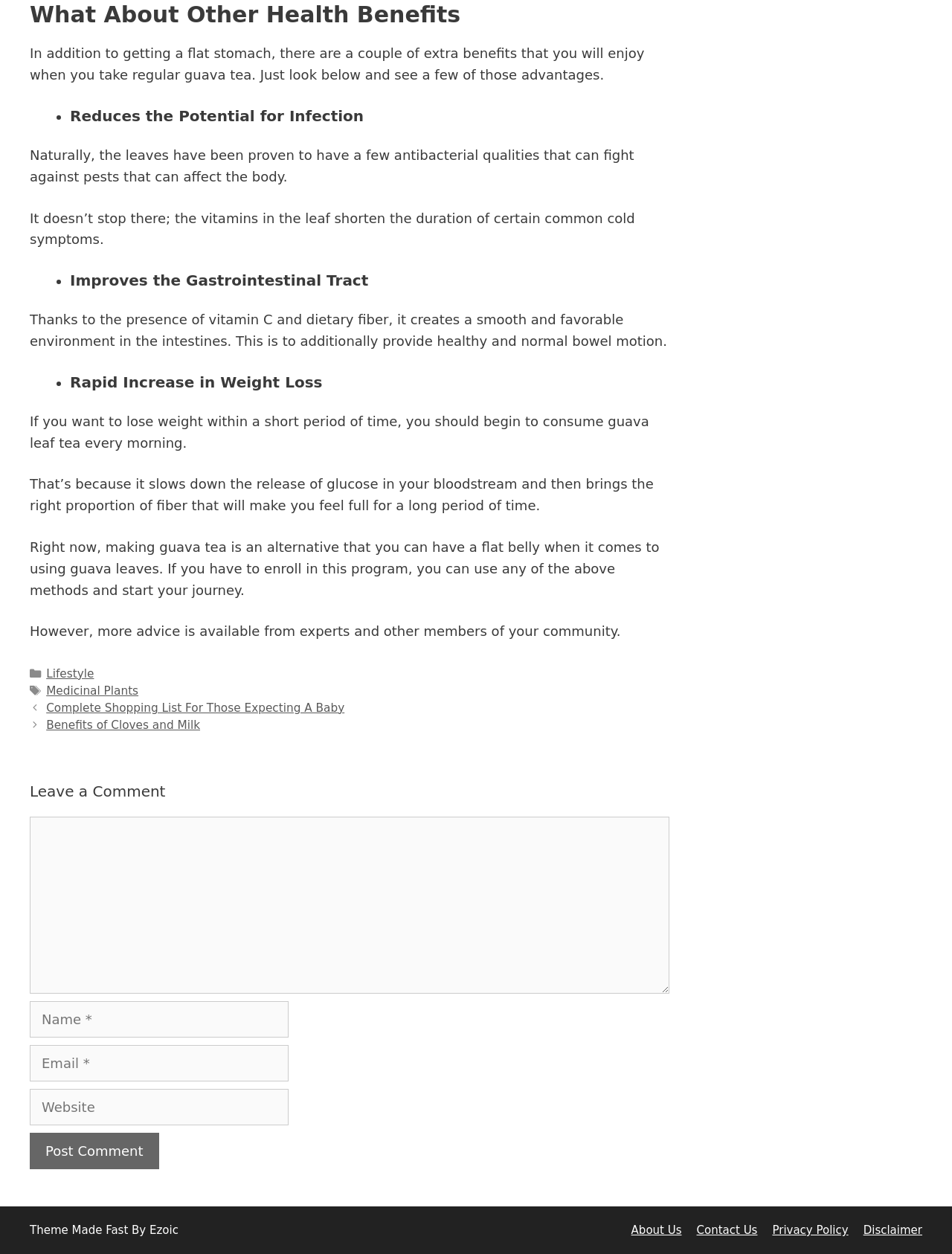Please provide the bounding box coordinates for the element that needs to be clicked to perform the following instruction: "Click the 'About Us' link". The coordinates should be given as four float numbers between 0 and 1, i.e., [left, top, right, bottom].

[0.663, 0.976, 0.716, 0.987]